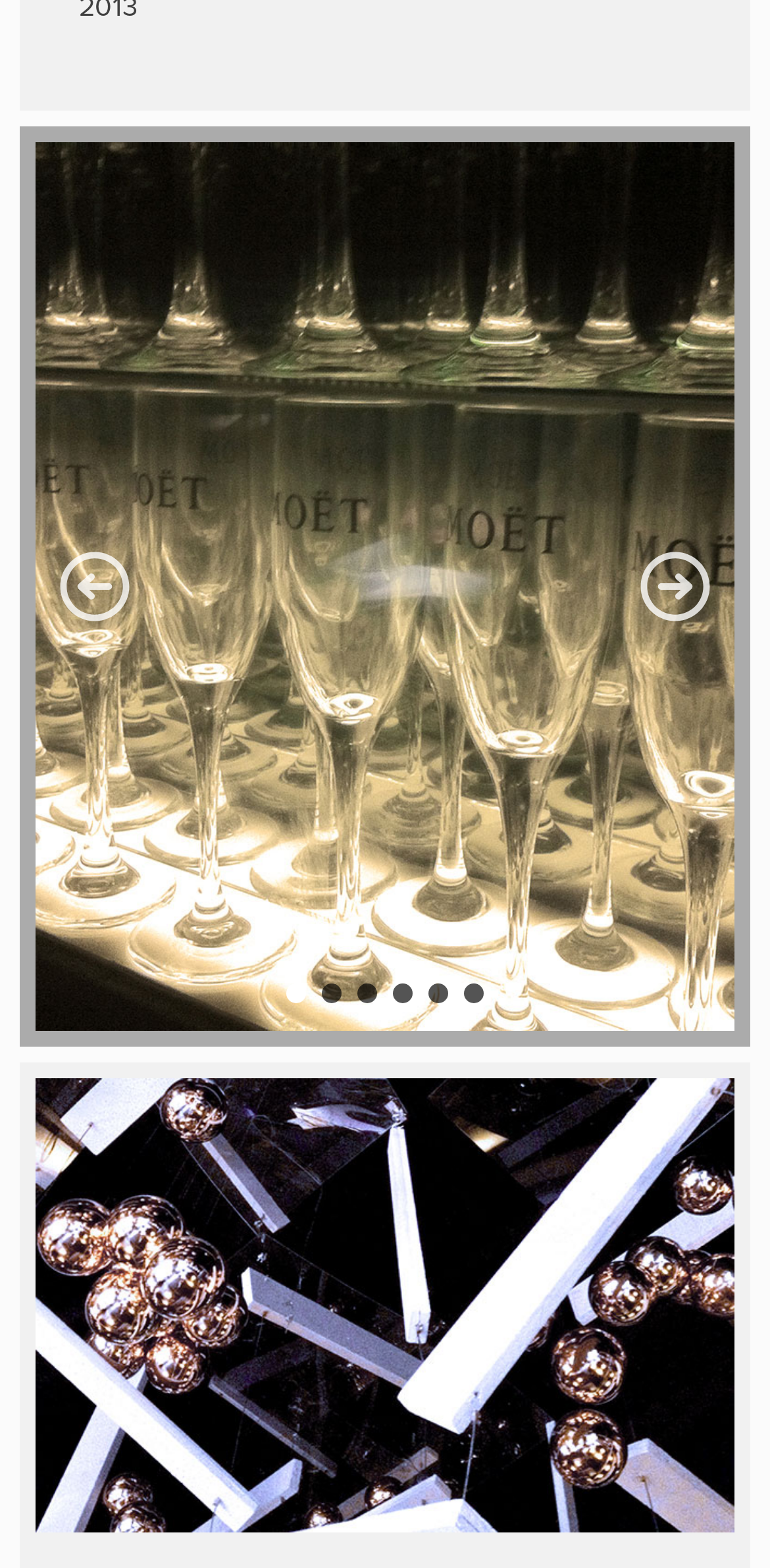Please provide the bounding box coordinates in the format (top-left x, top-left y, bottom-right x, bottom-right y). Remember, all values are floating point numbers between 0 and 1. What is the bounding box coordinate of the region described as: aria-label="previous arrow"

[0.072, 0.349, 0.174, 0.399]